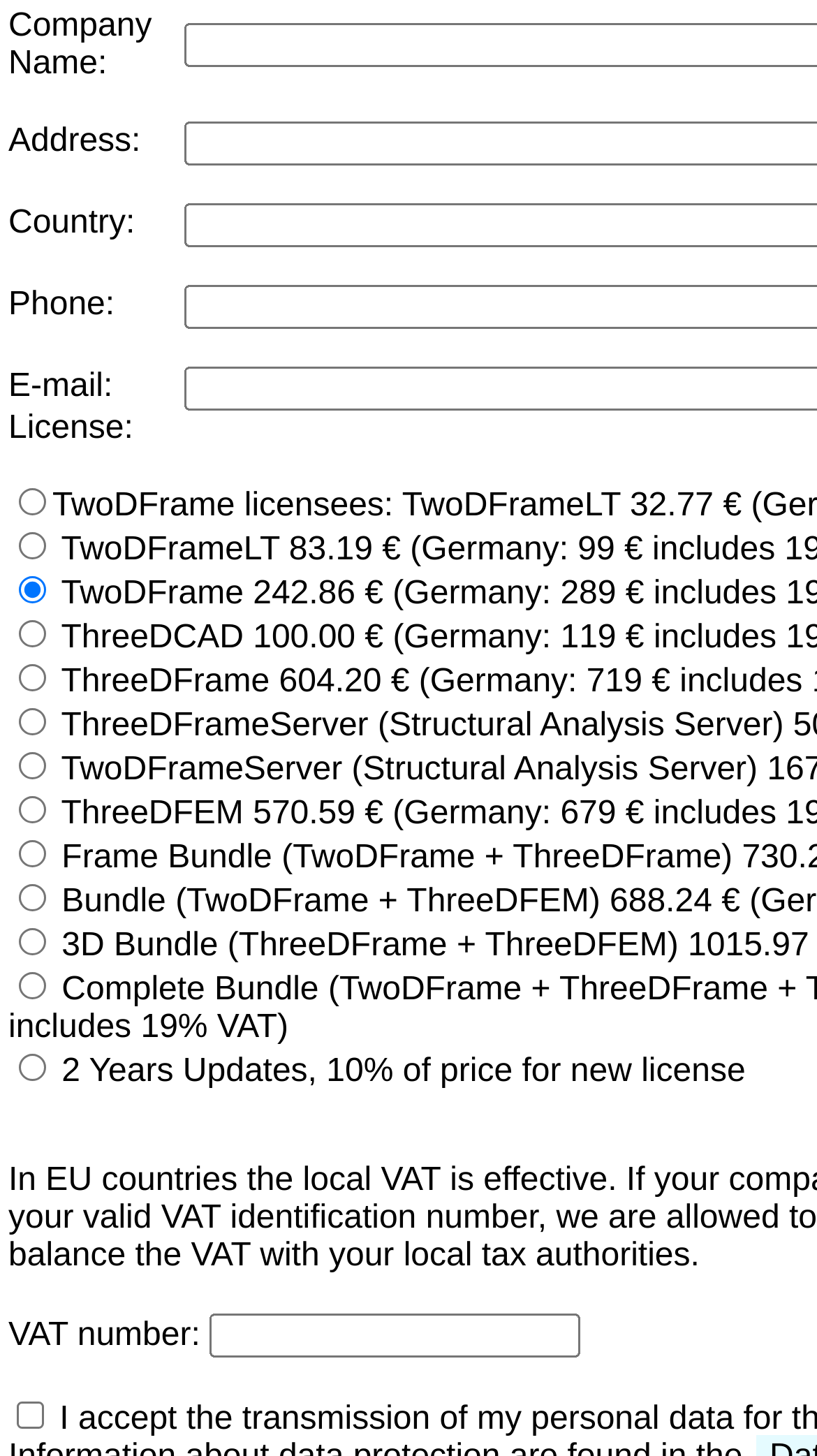Provide the bounding box coordinates of the HTML element this sentence describes: "parent_node: License: name="VAT"". The bounding box coordinates consist of four float numbers between 0 and 1, i.e., [left, top, right, bottom].

[0.257, 0.902, 0.71, 0.932]